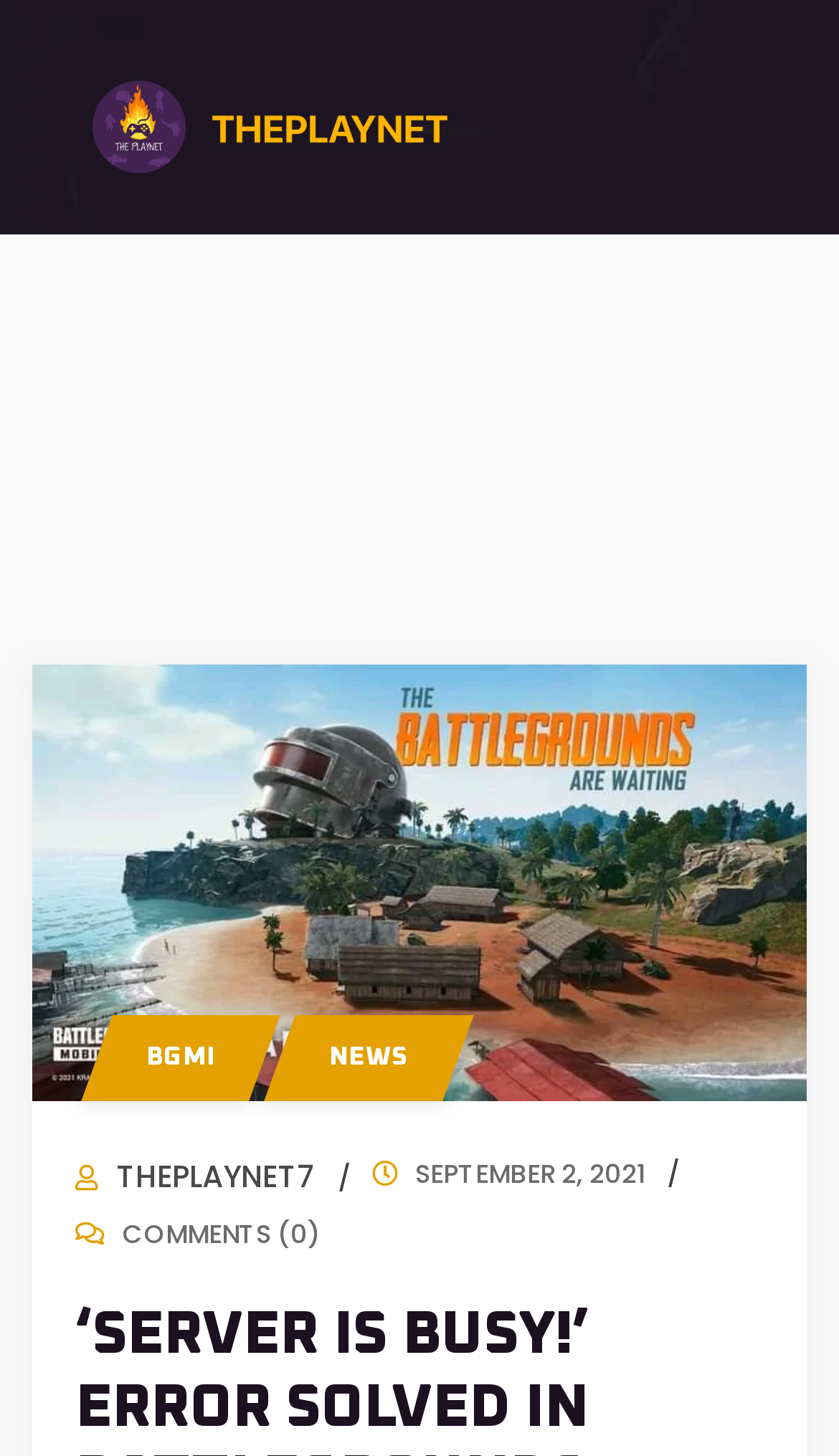What is the category of the article?
Refer to the image and give a detailed answer to the query.

I found the category of the article by looking at the link element located at [0.333, 0.697, 0.546, 0.756] which contains the text 'NEWS'.